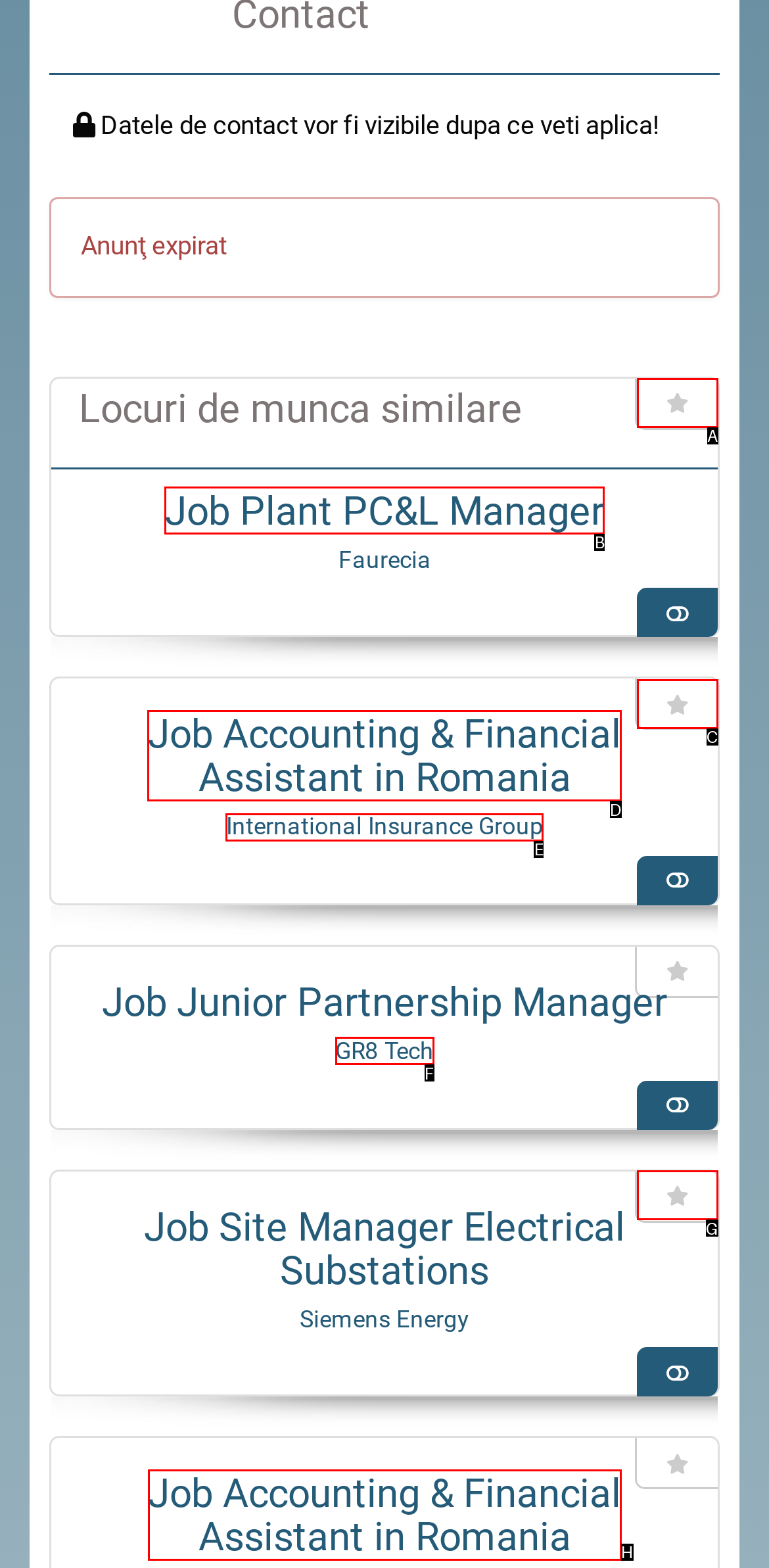Pick the HTML element that should be clicked to execute the task: Explore Job Accounting & Financial Assistant in Romania
Respond with the letter corresponding to the correct choice.

D